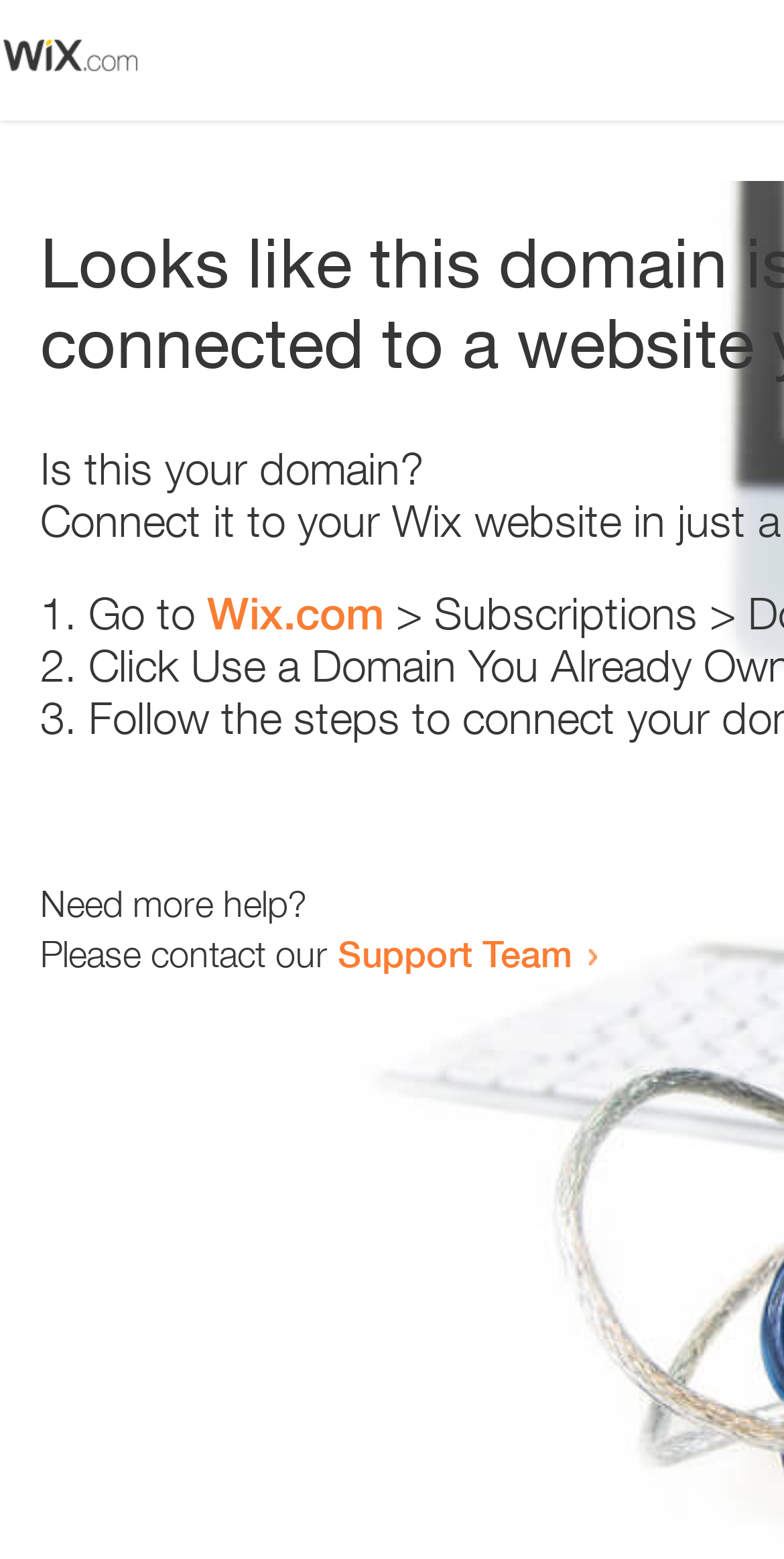Explain in detail what you observe on this webpage.

The webpage appears to be an error page, with a small image at the top left corner. Below the image, there is a heading that reads "Is this your domain?" centered on the page. 

Underneath the heading, there is a numbered list with three items. The first item starts with "1." and is followed by the text "Go to" and a link to "Wix.com". The second item starts with "2." and the third item starts with "3.", but their contents are not specified. 

At the bottom of the page, there is a section that provides additional help options. It starts with the text "Need more help?" and is followed by a sentence that reads "Please contact our". This sentence is completed with a link to the "Support Team".